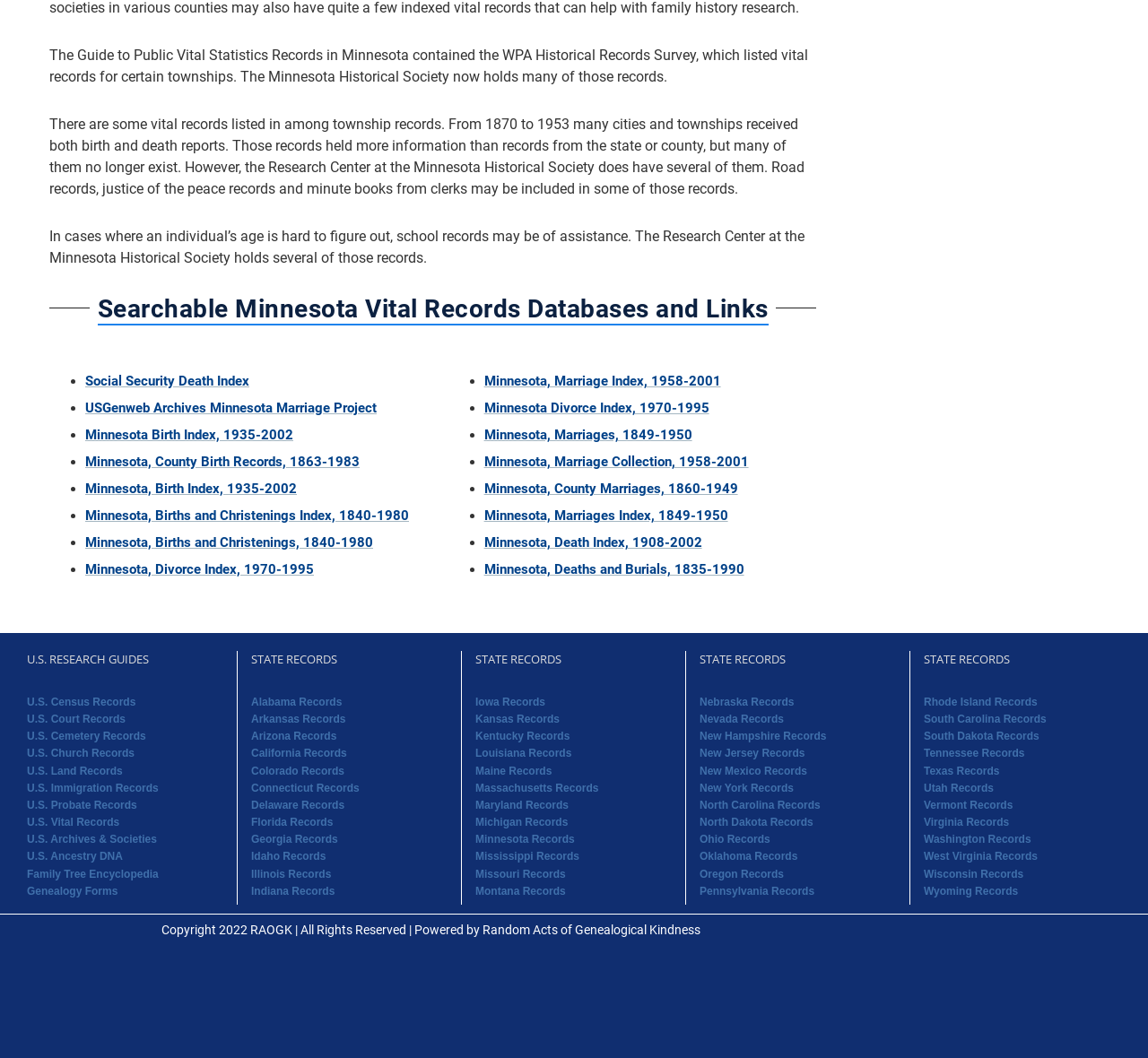Using the information in the image, could you please answer the following question in detail:
How many states are listed under 'STATE RECORDS'?

Under the heading 'STATE RECORDS', there are 9 states listed, which can be counted by looking at the table rows and corresponding state names.